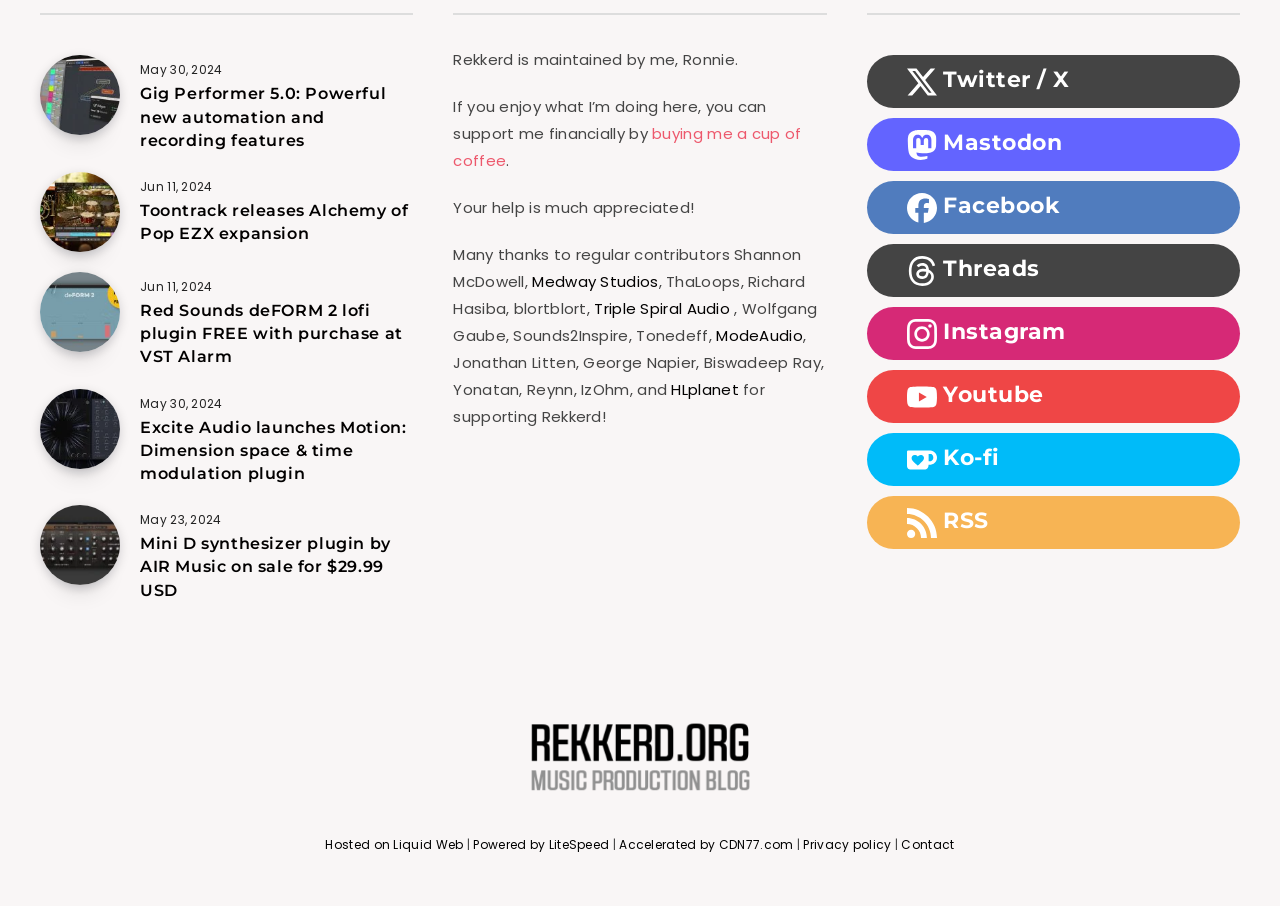Please determine the bounding box coordinates of the clickable area required to carry out the following instruction: "Read about Red Sounds deFORM 2 lofi plugin". The coordinates must be four float numbers between 0 and 1, represented as [left, top, right, bottom].

[0.109, 0.332, 0.315, 0.41]